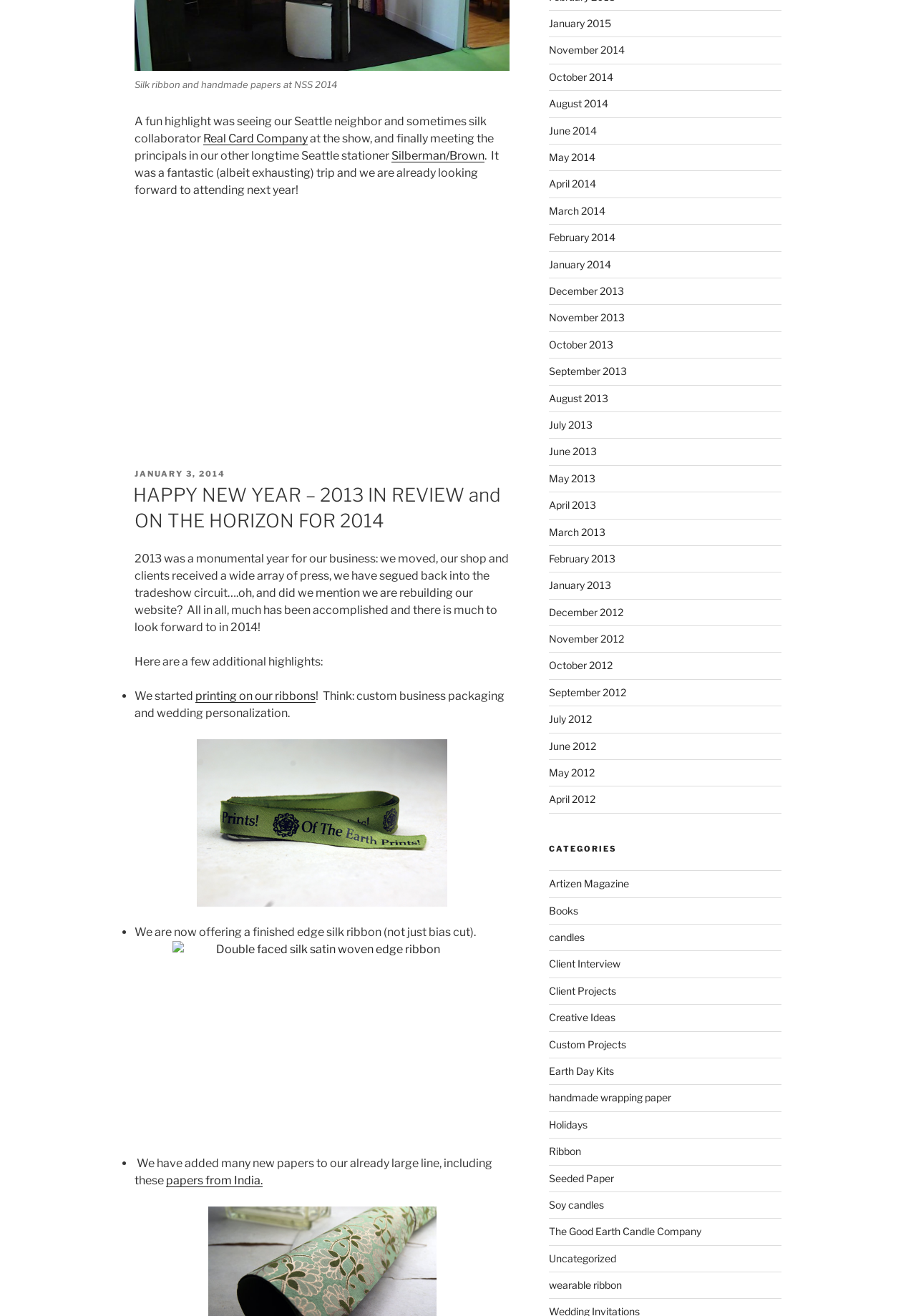Please answer the following question using a single word or phrase: 
What is the purpose of the 'Double faced silk satin woven edge ribbon'?

Custom business packaging and wedding personalization